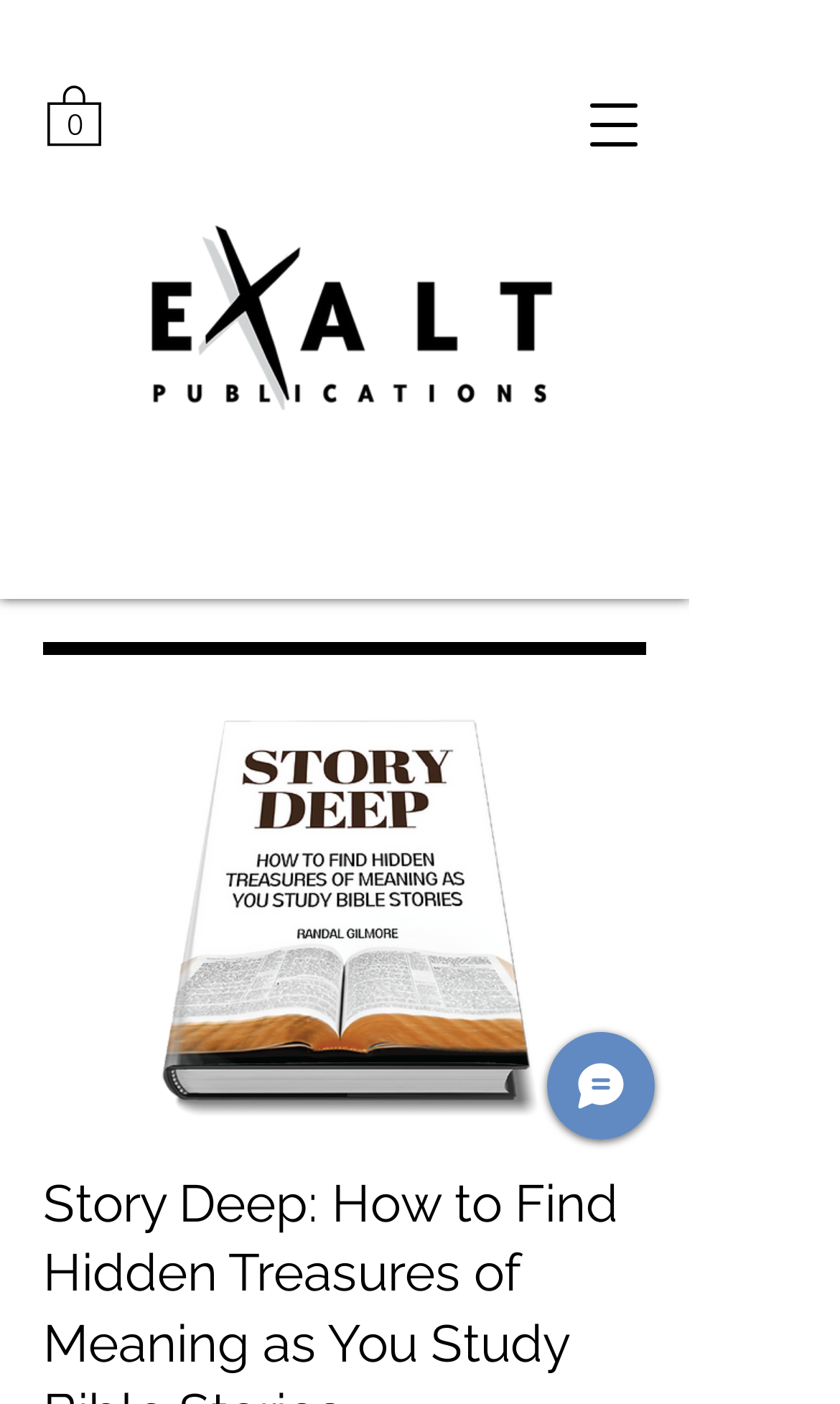Respond to the question below with a concise word or phrase:
What is the purpose of the button at the top right?

Open navigation menu